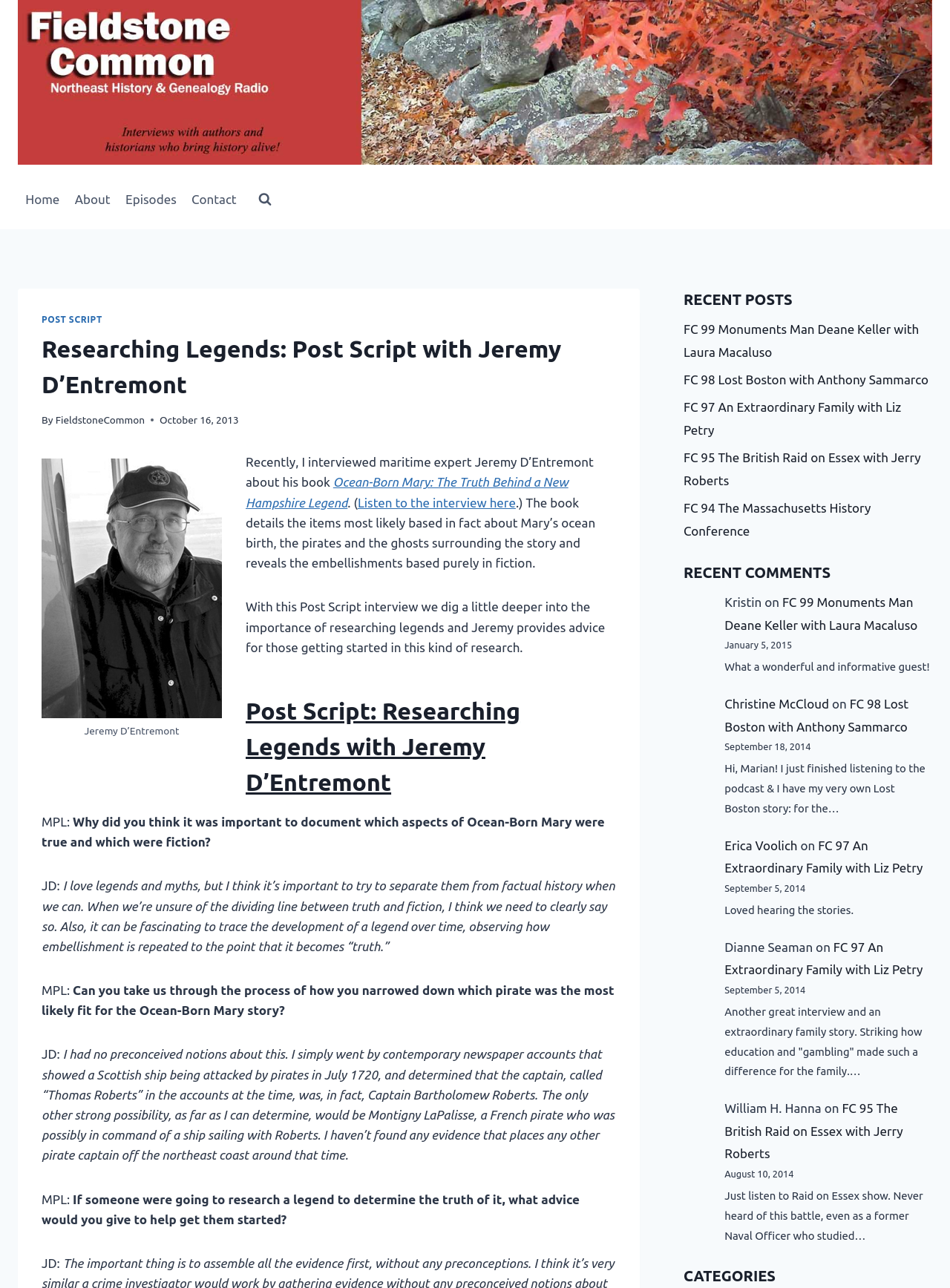Provide the bounding box coordinates of the section that needs to be clicked to accomplish the following instruction: "Read the 'Post Script: Researching Legends with Jeremy D’Entremont' article."

[0.044, 0.538, 0.648, 0.621]